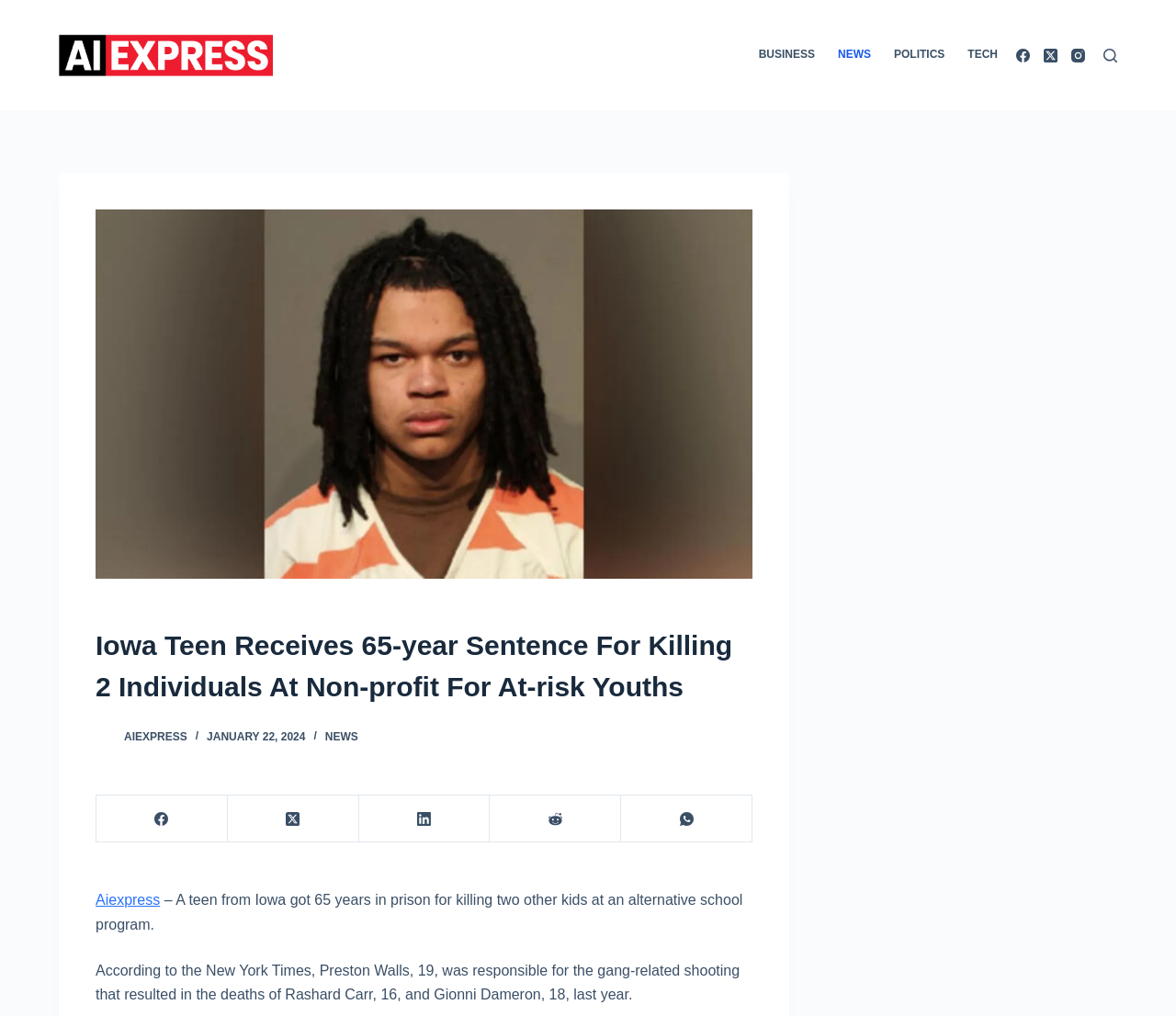Please determine the bounding box coordinates for the element with the description: "Skip to content".

[0.0, 0.0, 0.031, 0.018]